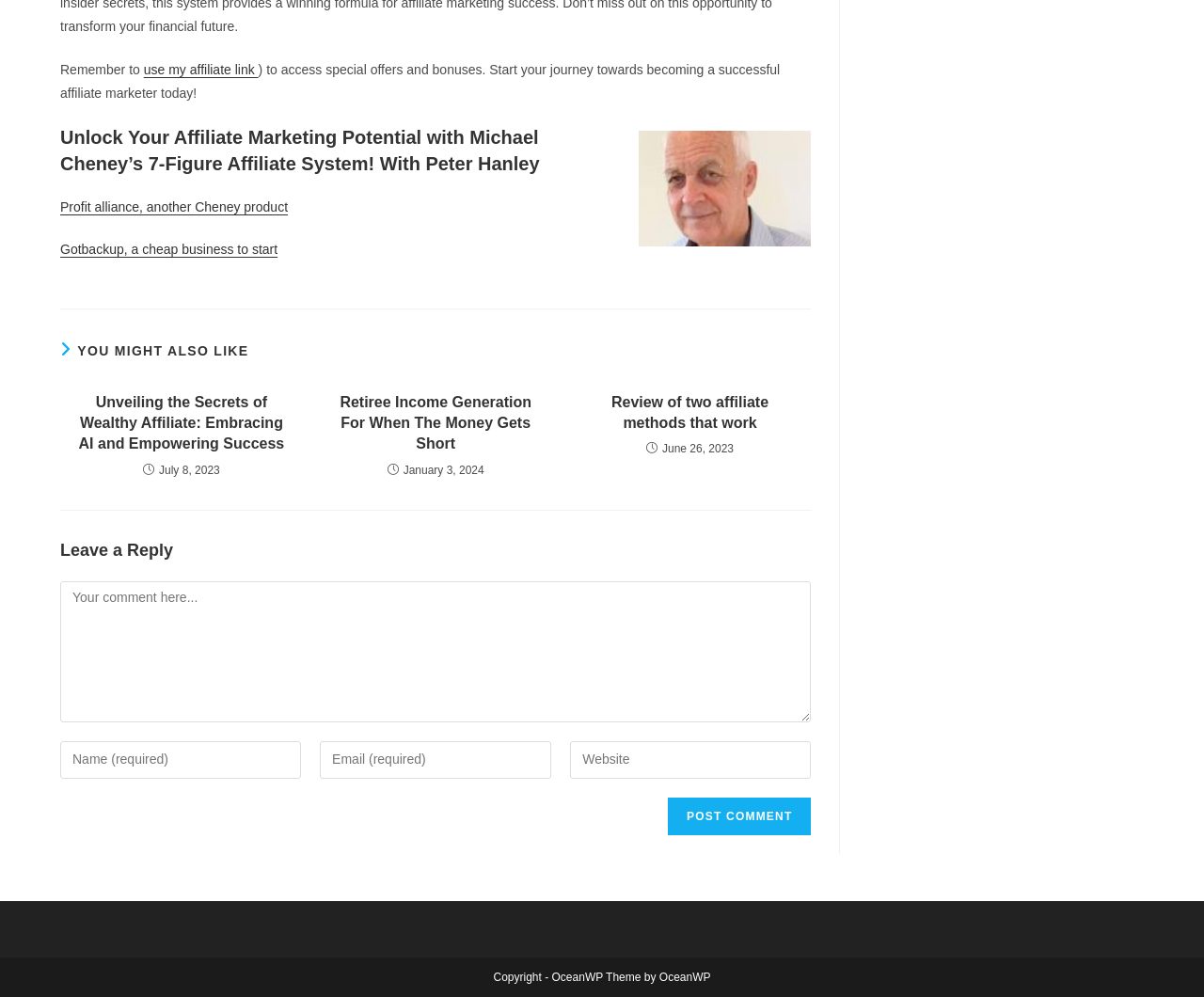What is the date of the article 'Retiree Income Generation For When The Money Gets Short'?
Look at the image and provide a detailed response to the question.

The answer can be found in the time element associated with the article 'Retiree Income Generation For When The Money Gets Short', which indicates that the date of the article is January 3, 2024.